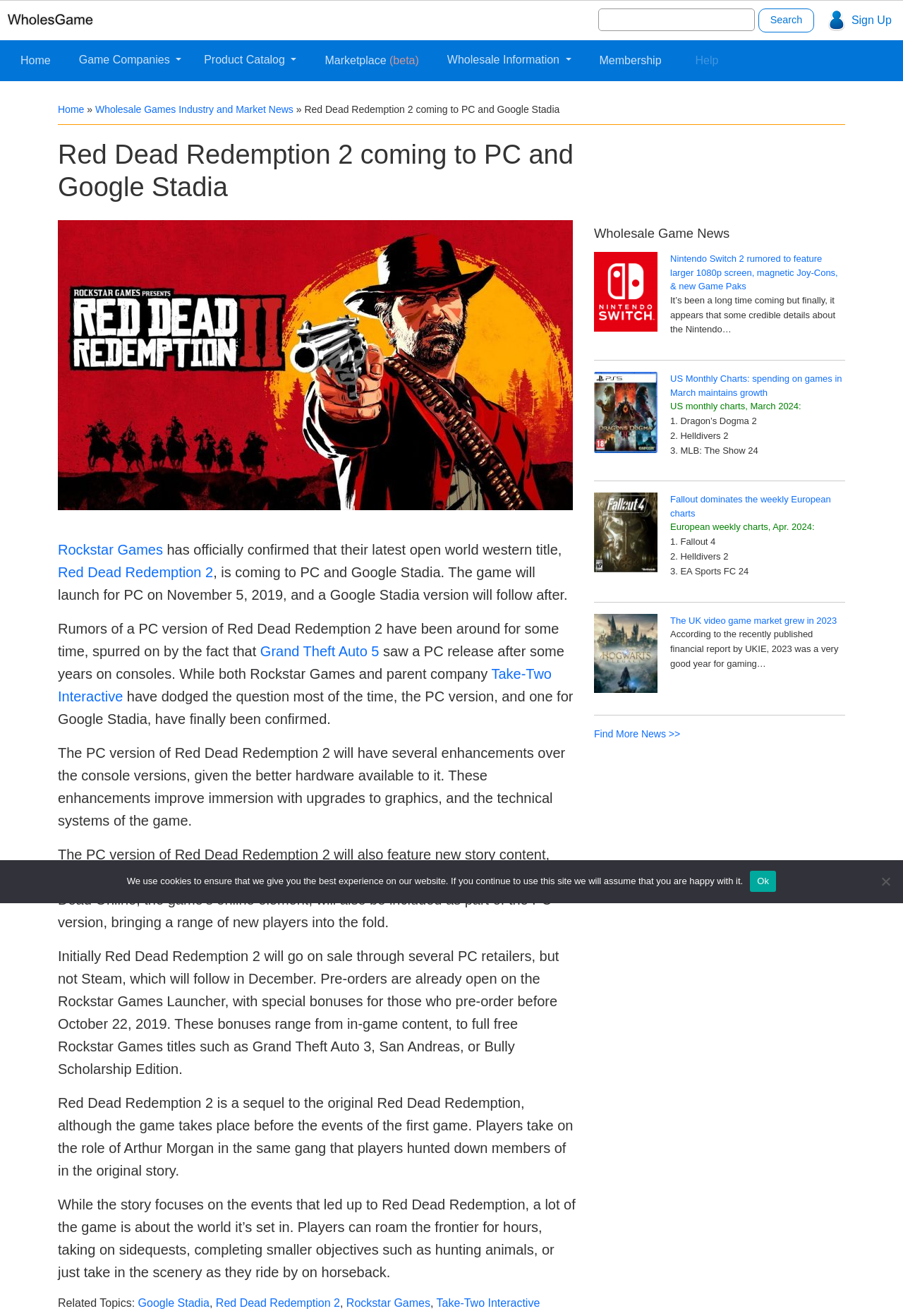Locate the heading on the webpage and return its text.

Red Dead Redemption 2 coming to PC and Google Stadia